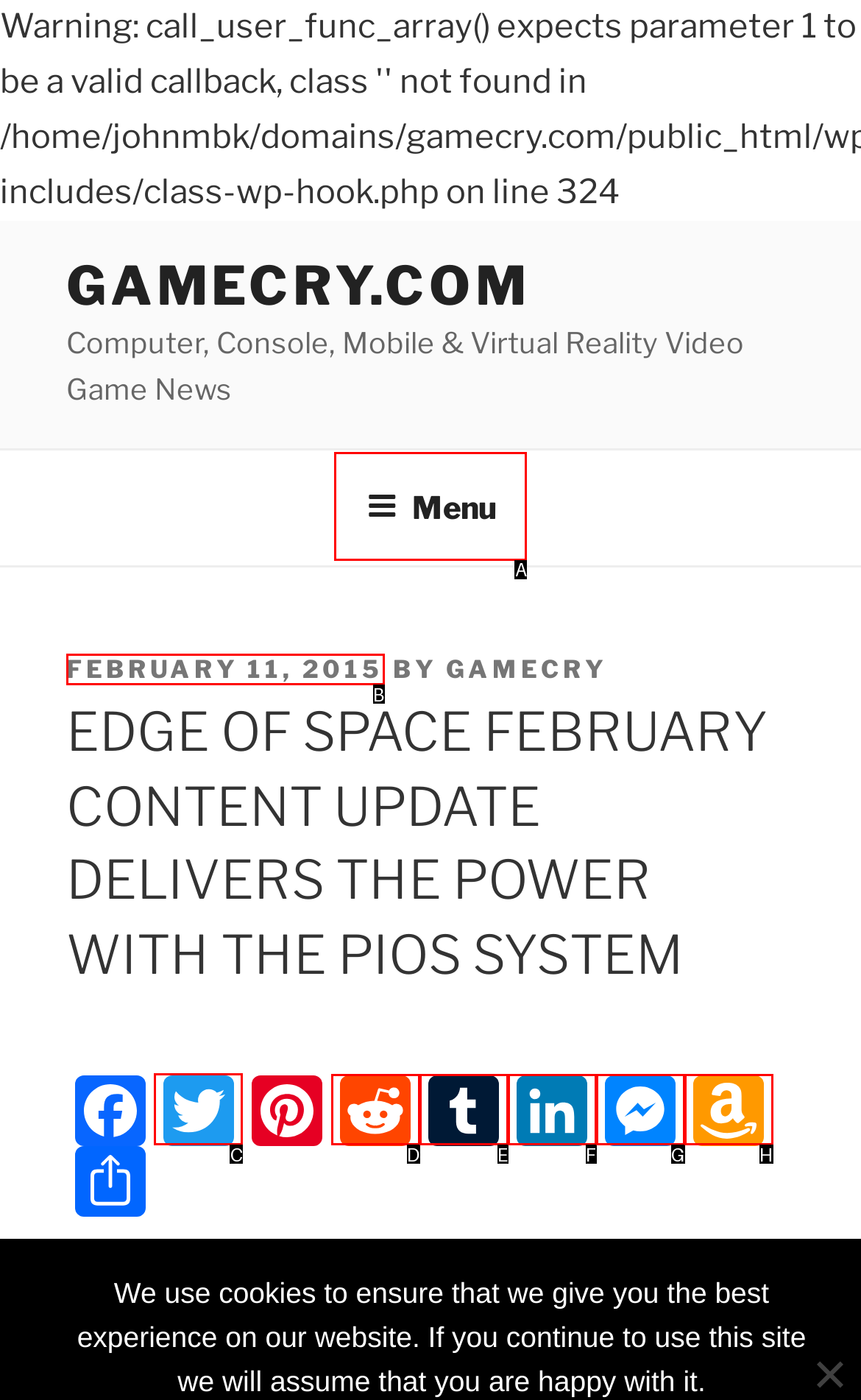Determine the right option to click to perform this task: Visit the Twitter page
Answer with the correct letter from the given choices directly.

C